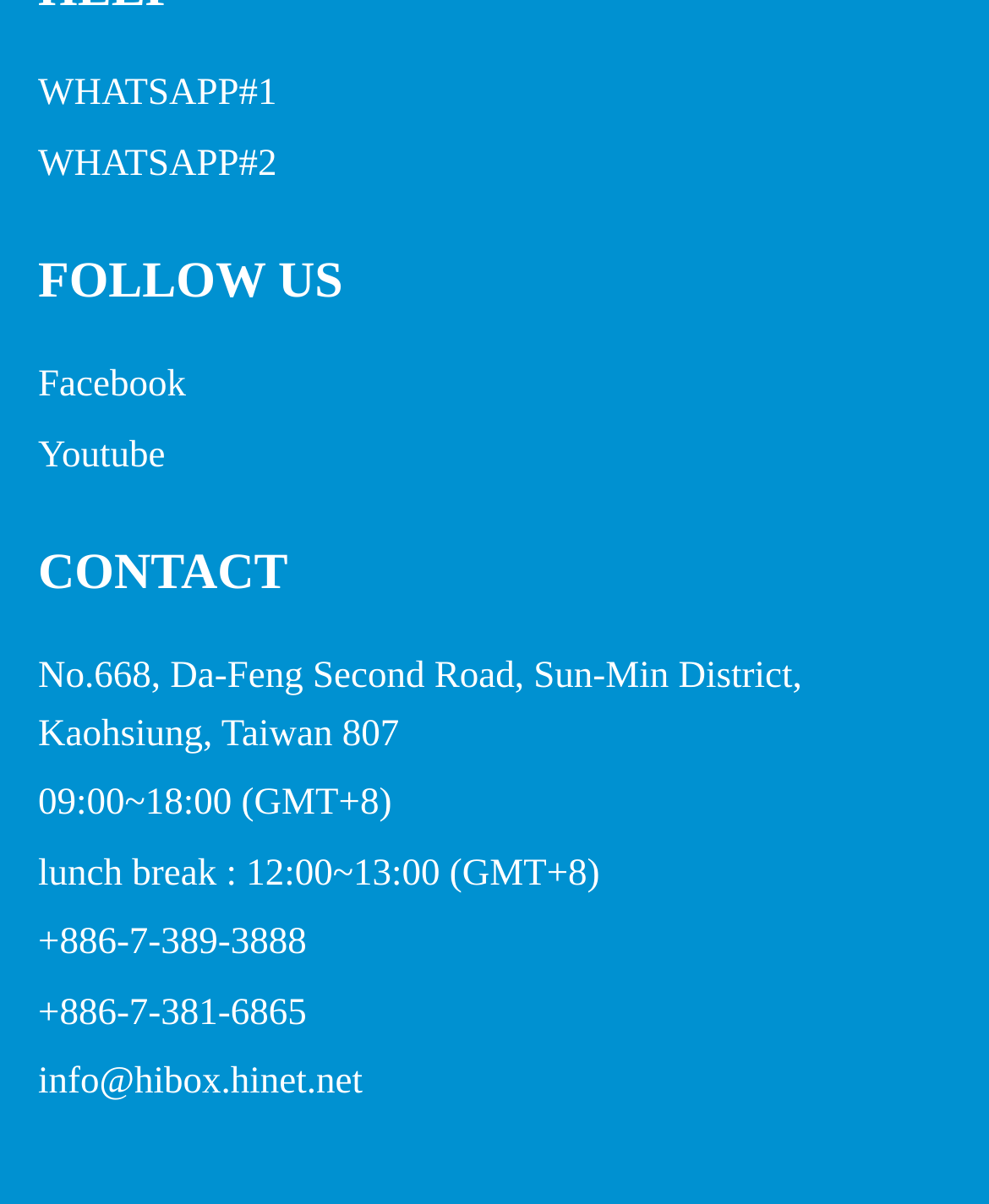Provide a single word or phrase to answer the given question: 
What is the company's Facebook link?

Facebook